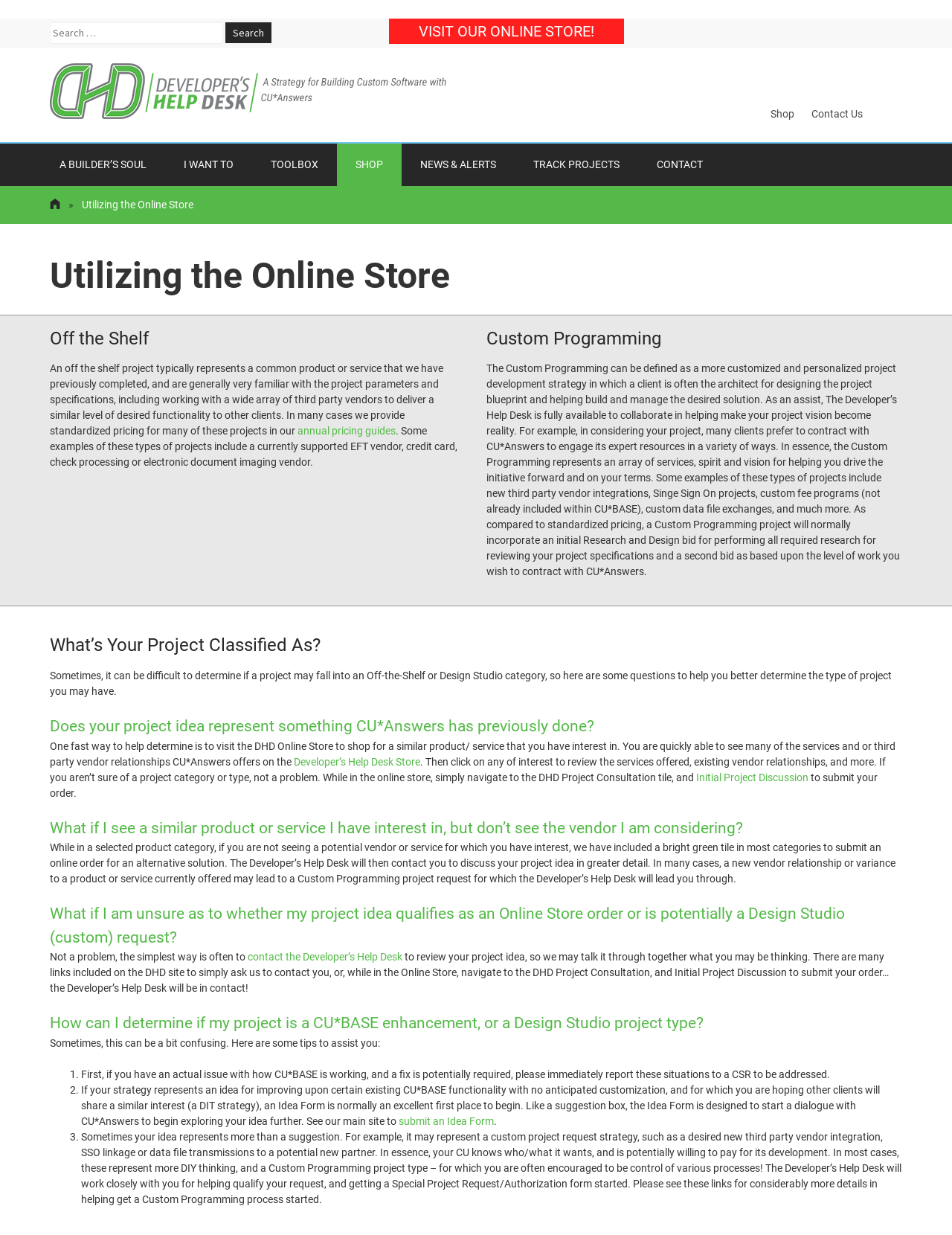Could you locate the bounding box coordinates for the section that should be clicked to accomplish this task: "Shop now".

[0.809, 0.087, 0.834, 0.097]